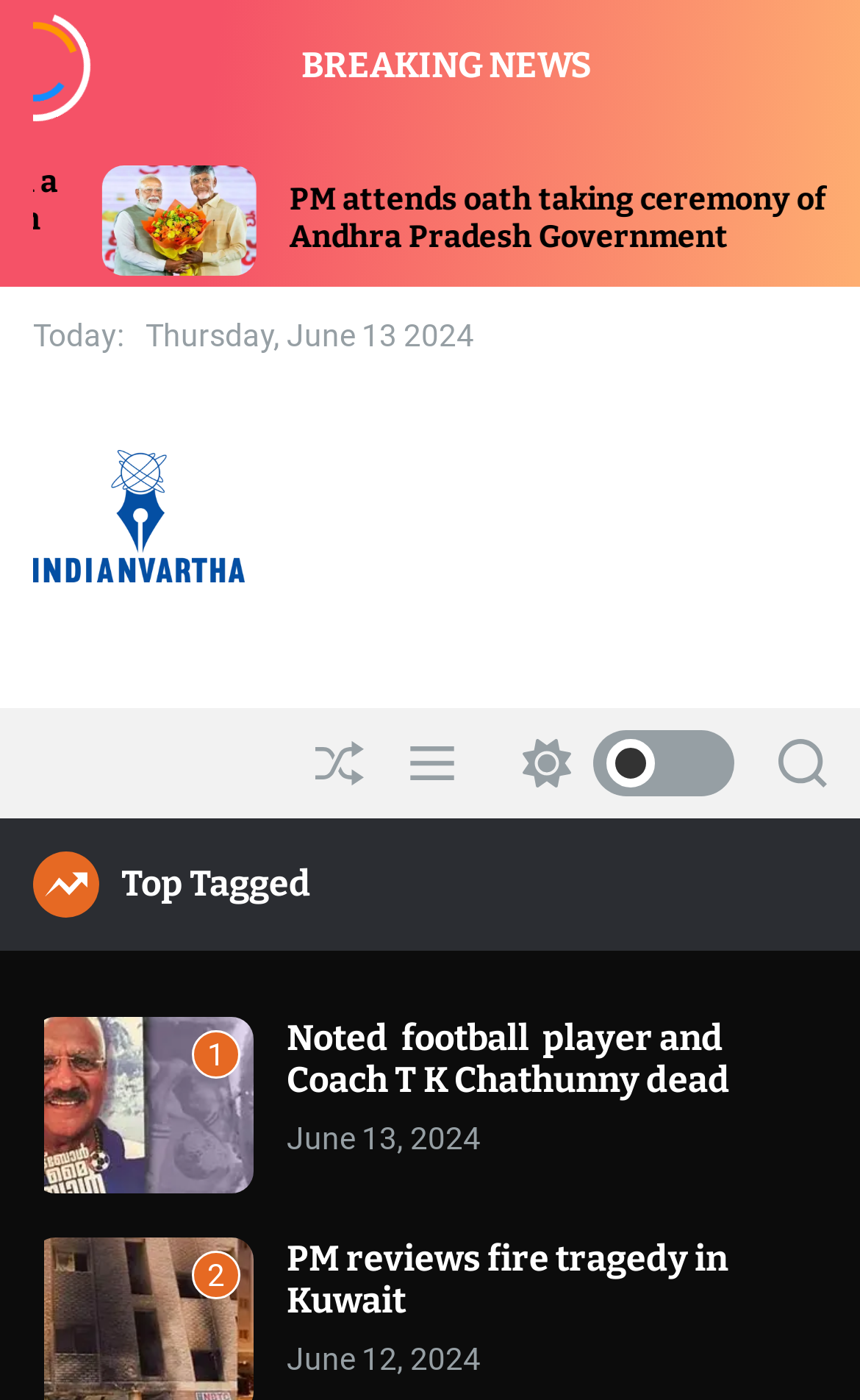Provide a thorough description of the webpage you see.

The webpage appears to be a news website, with a focus on Indian news and politics. At the top, there is a breaking news section with a heading "BREAKING NEWS" and a link to an article about Lok Sabha election results and a church in Kerala, accompanied by an image. 

Below the breaking news section, there is a date and time indicator showing "Today: Thursday, June 13 2024". 

To the left of the date and time indicator, there is a link to "Indian Vartha" with an accompanying image. There is another link to "Indian Vartha" at the top right corner of the page. 

In the top right corner, there are three buttons: "Shuffle", "Menu", and "Search". The "Menu" button is not expanded, and the "Search" button is not expanded either. There is also a button to switch the color mode, with an option to switch to a light mode.

Below the top section, there is a heading "Top Tagged" followed by a series of news articles. The first article is about the death of a noted football player and coach, T K Chathunny, with an accompanying image. The article has a heading and a link to the full article. 

Below the first article, there is a time indicator showing the date "June 13, 2024". The next article is about the Prime Minister reviewing a fire tragedy in Kuwait, with a heading, a link to the full article, and a time indicator showing the date "June 12, 2024".